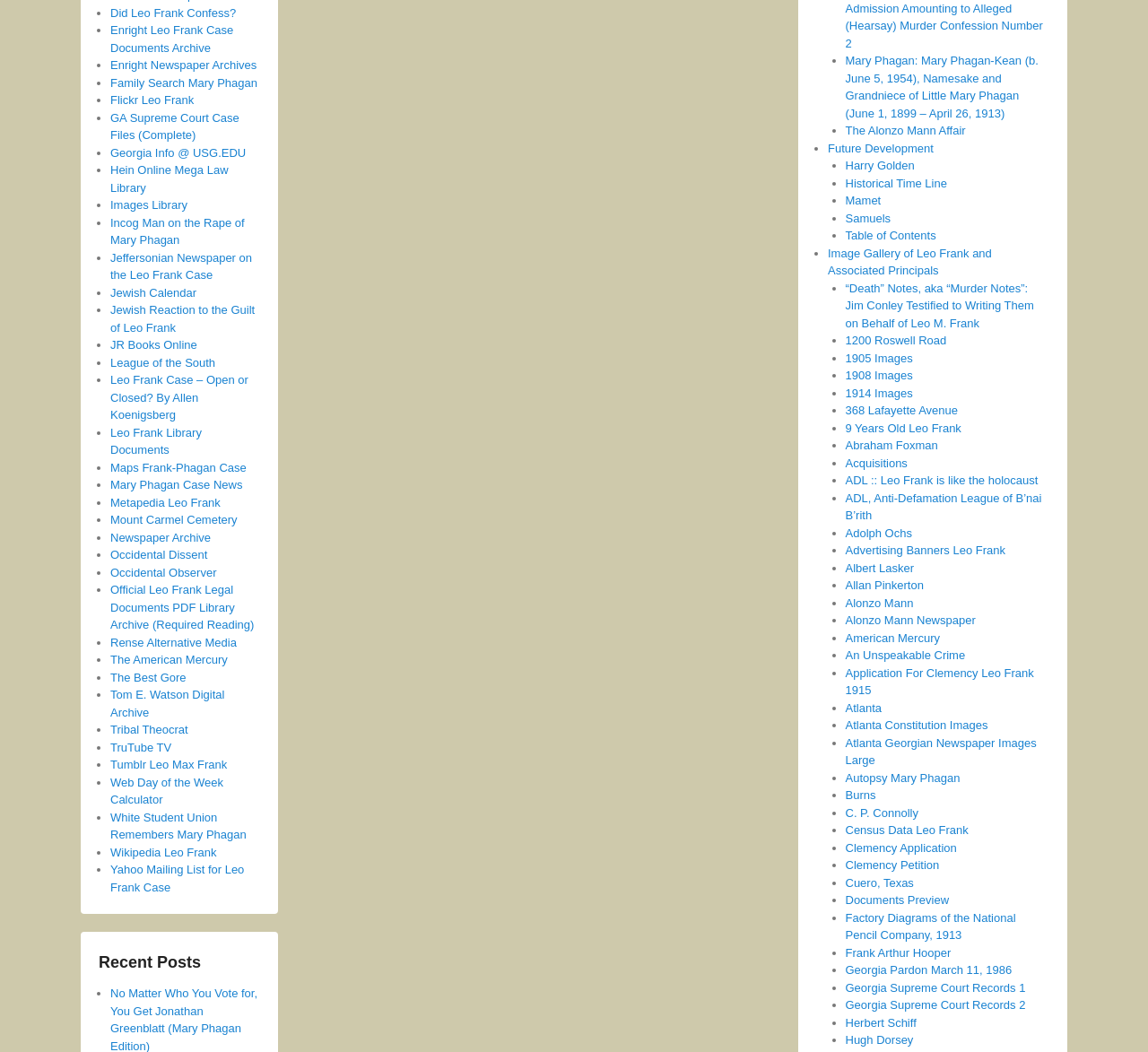How many links are on this webpage?
Look at the image and respond with a one-word or short-phrase answer.

54